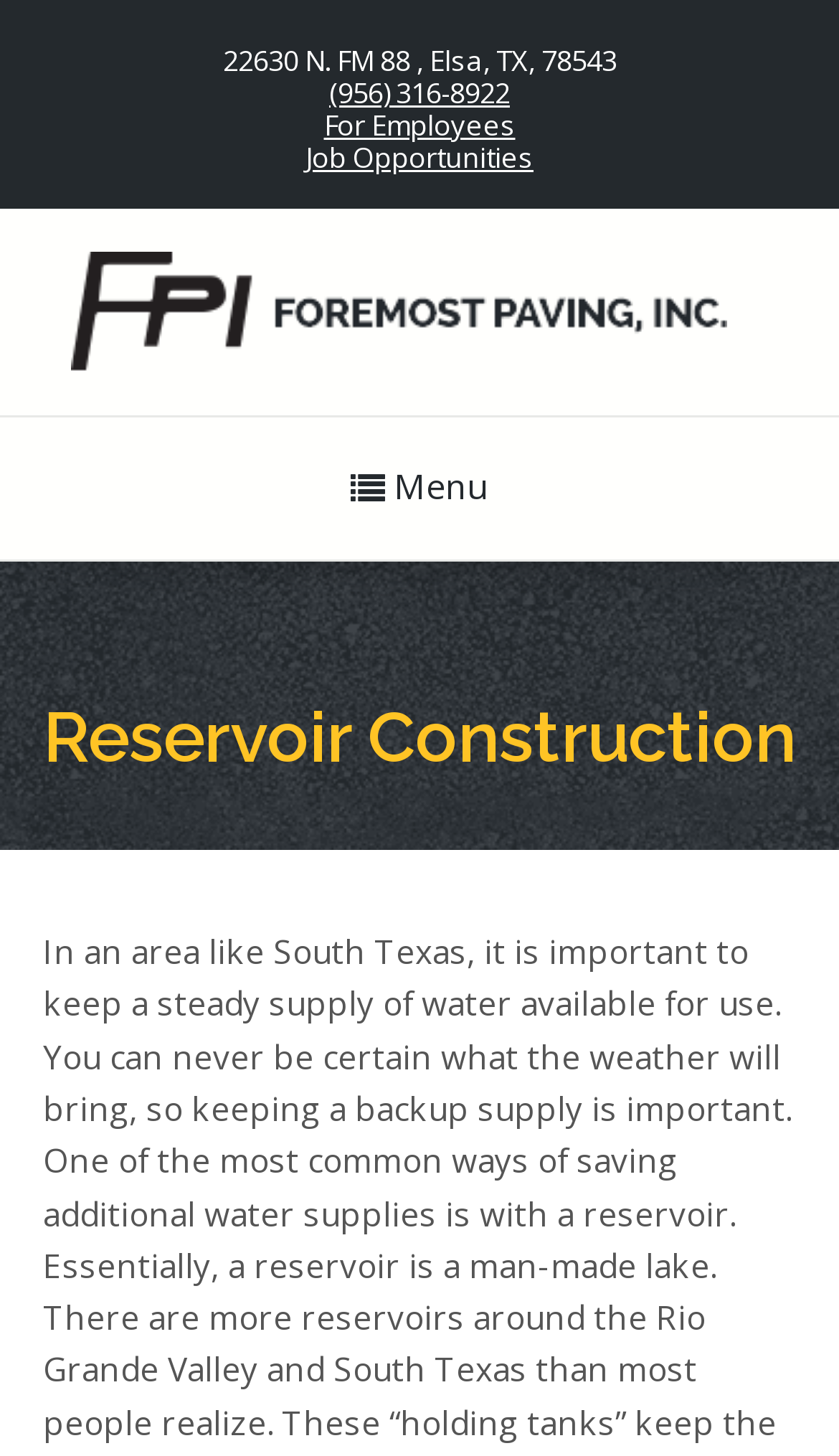Refer to the image and provide a thorough answer to this question:
What is the phone number of Foremost Paving, Inc.?

I found the phone number by looking at the link element located near the top of the webpage, which contains the phone number '(956) 316-8922'.